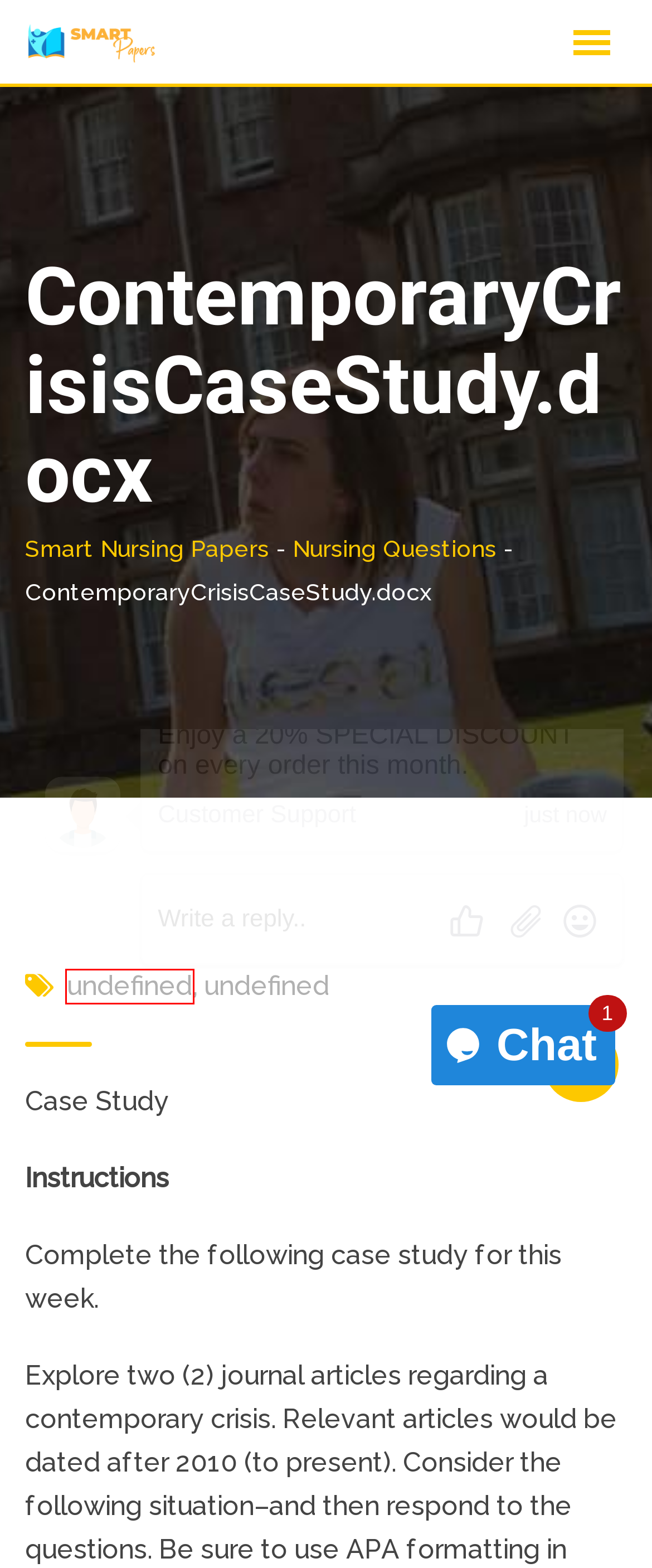Review the screenshot of a webpage which includes a red bounding box around an element. Select the description that best fits the new webpage once the element in the bounding box is clicked. Here are the candidates:
A. undefined Archives - Smart Nursing Papers
B. Nursing Assignment Writing - Smart Nursing Papers
C. Nursing Questions - Smart Nursing Papers
D. Register - Smart Nursing Papers
E. Nursing Case Study Writing - Smart Nursing Papers
F. Nursing Essay Writing - Smart Nursing Papers
G. Terms and Conditions - Smart Nursing Papers
H. Smart Nursing Papers - Smart Nursing Papers

A